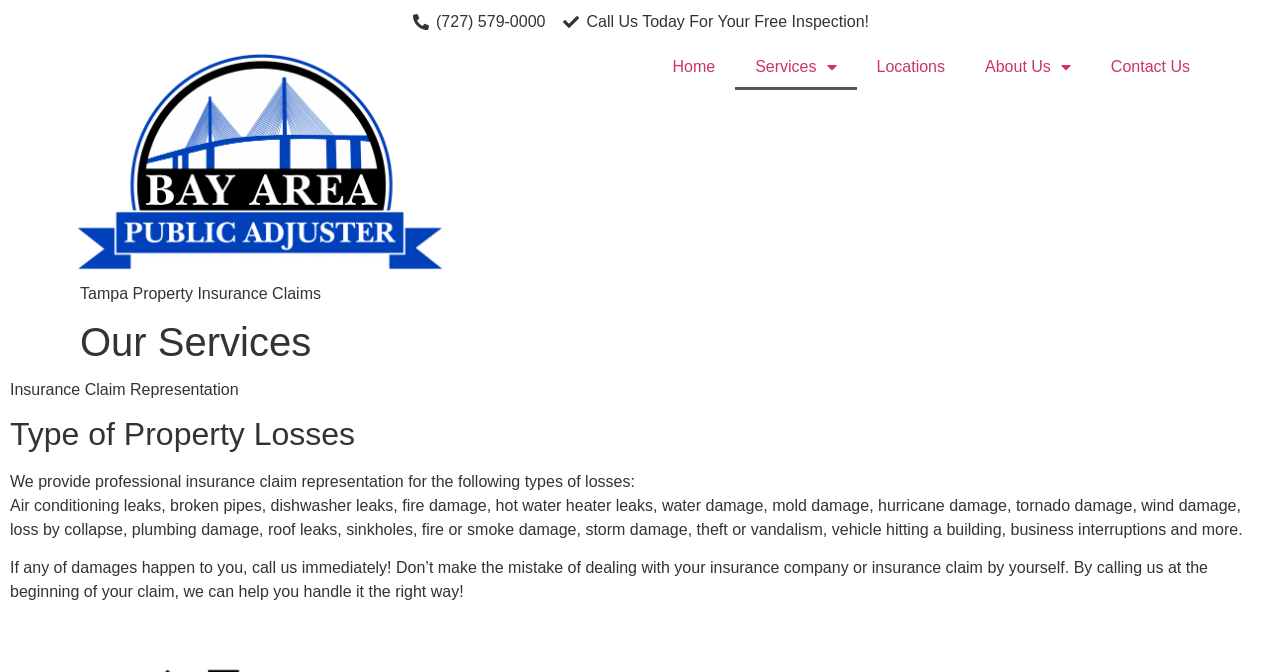Identify the bounding box coordinates of the HTML element based on this description: "About Us".

[0.754, 0.065, 0.852, 0.134]